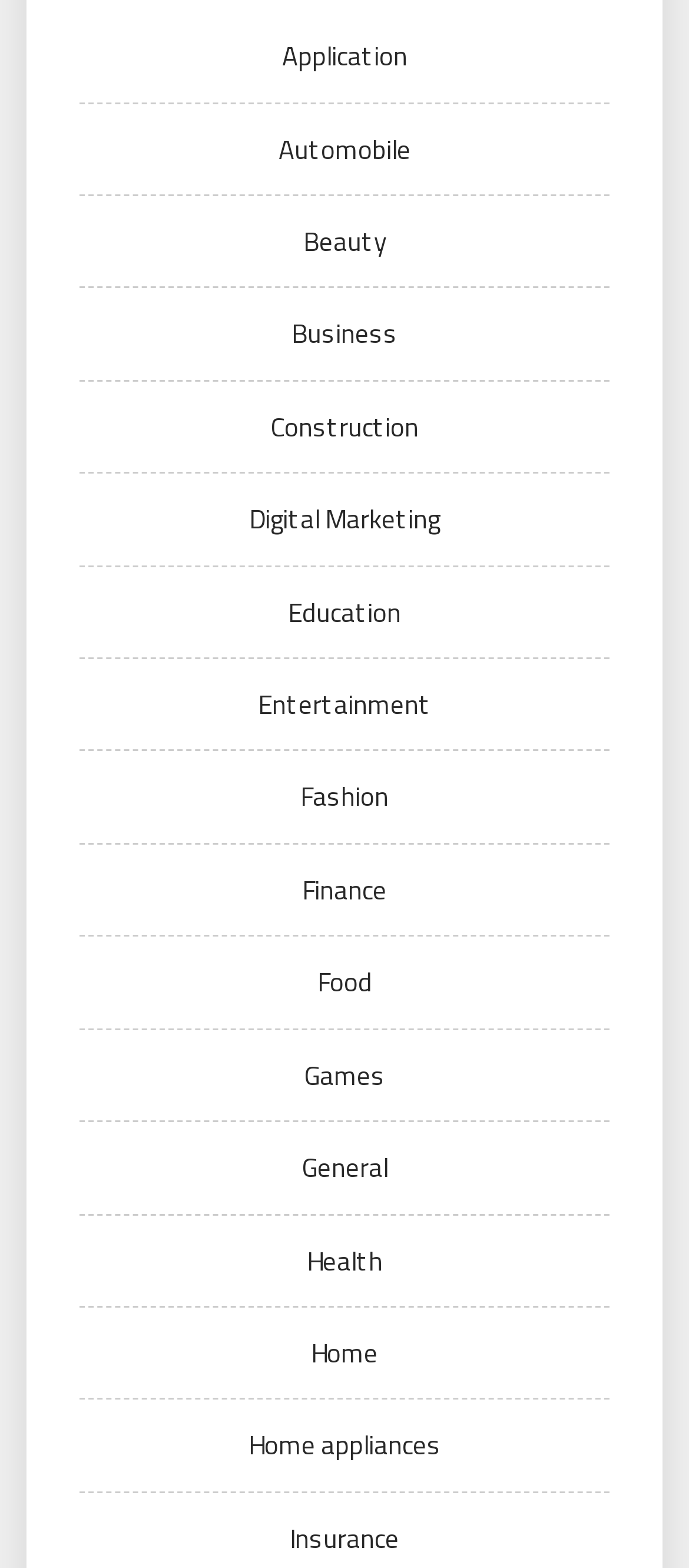Determine the bounding box coordinates of the region to click in order to accomplish the following instruction: "Learn about Construction". Provide the coordinates as four float numbers between 0 and 1, specifically [left, top, right, bottom].

[0.392, 0.259, 0.608, 0.285]